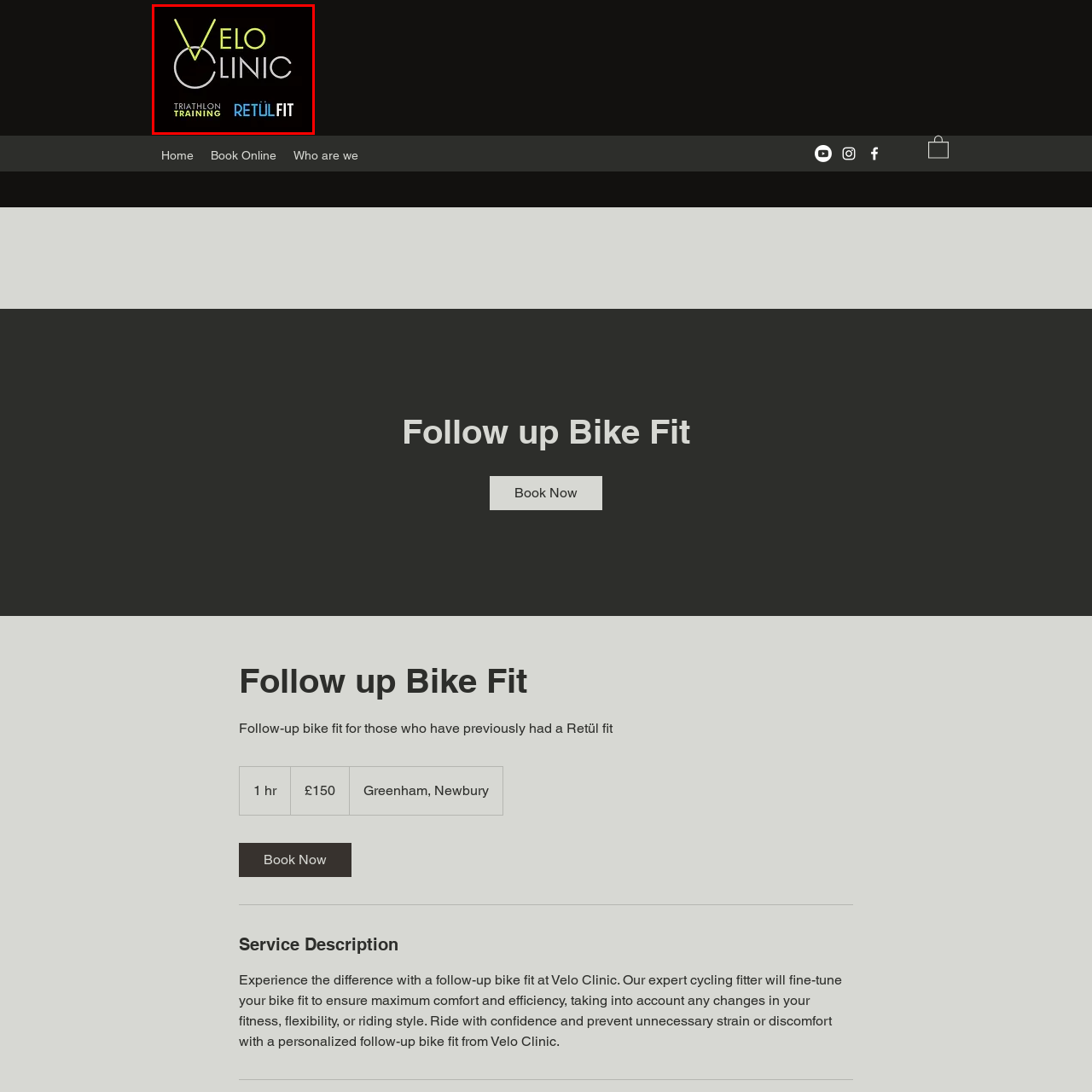View the image surrounded by the red border, What is the color of the font for 'TRIATHLON TRAINING'?
 Answer using a single word or phrase.

Yellow